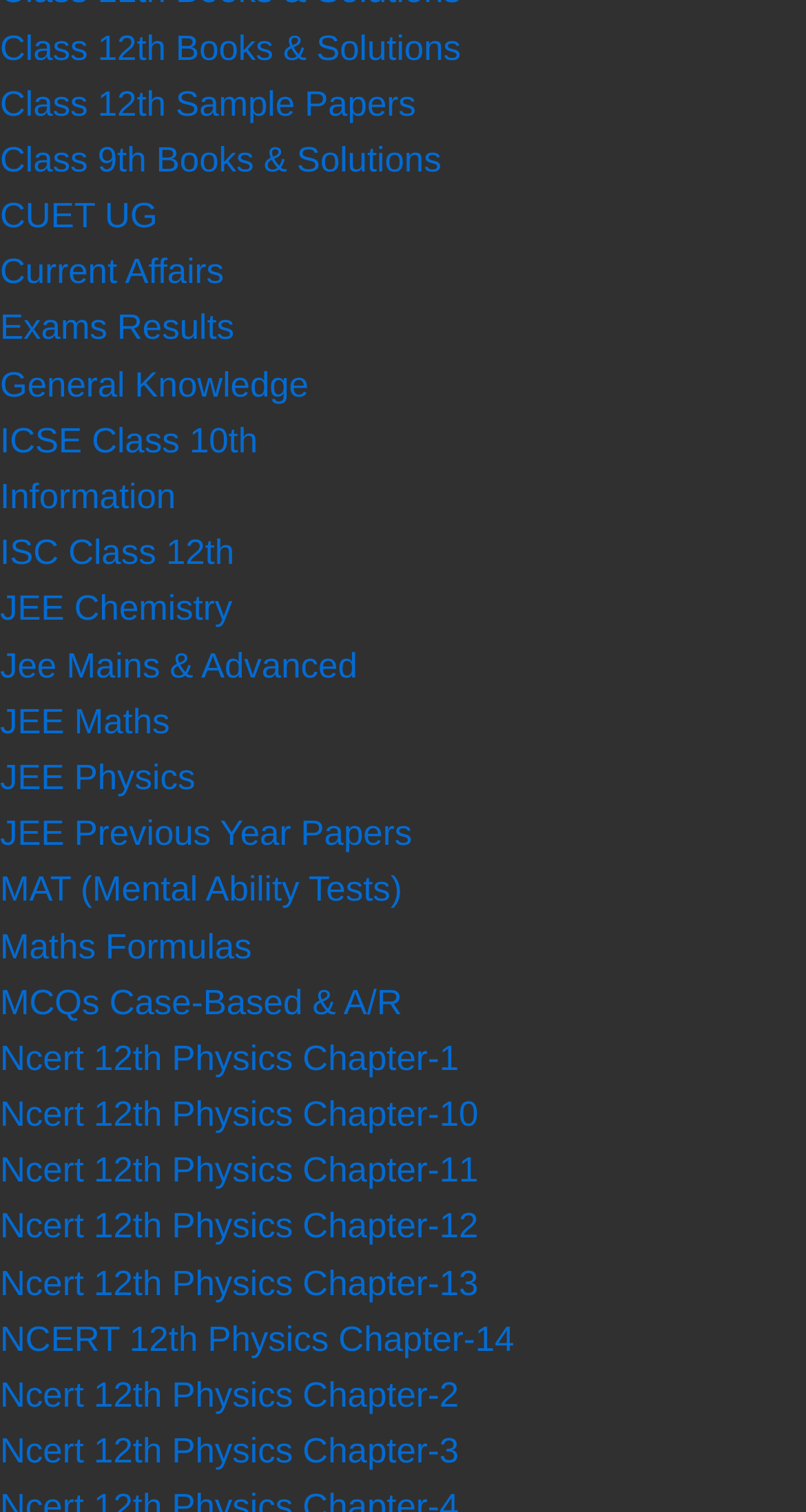Examine the image and give a thorough answer to the following question:
Is there a section for JEE Maths on the webpage?

By scanning the links on the webpage, I can see that there is a link specifically for JEE Maths, which indicates that there is a section for JEE Maths on the webpage.